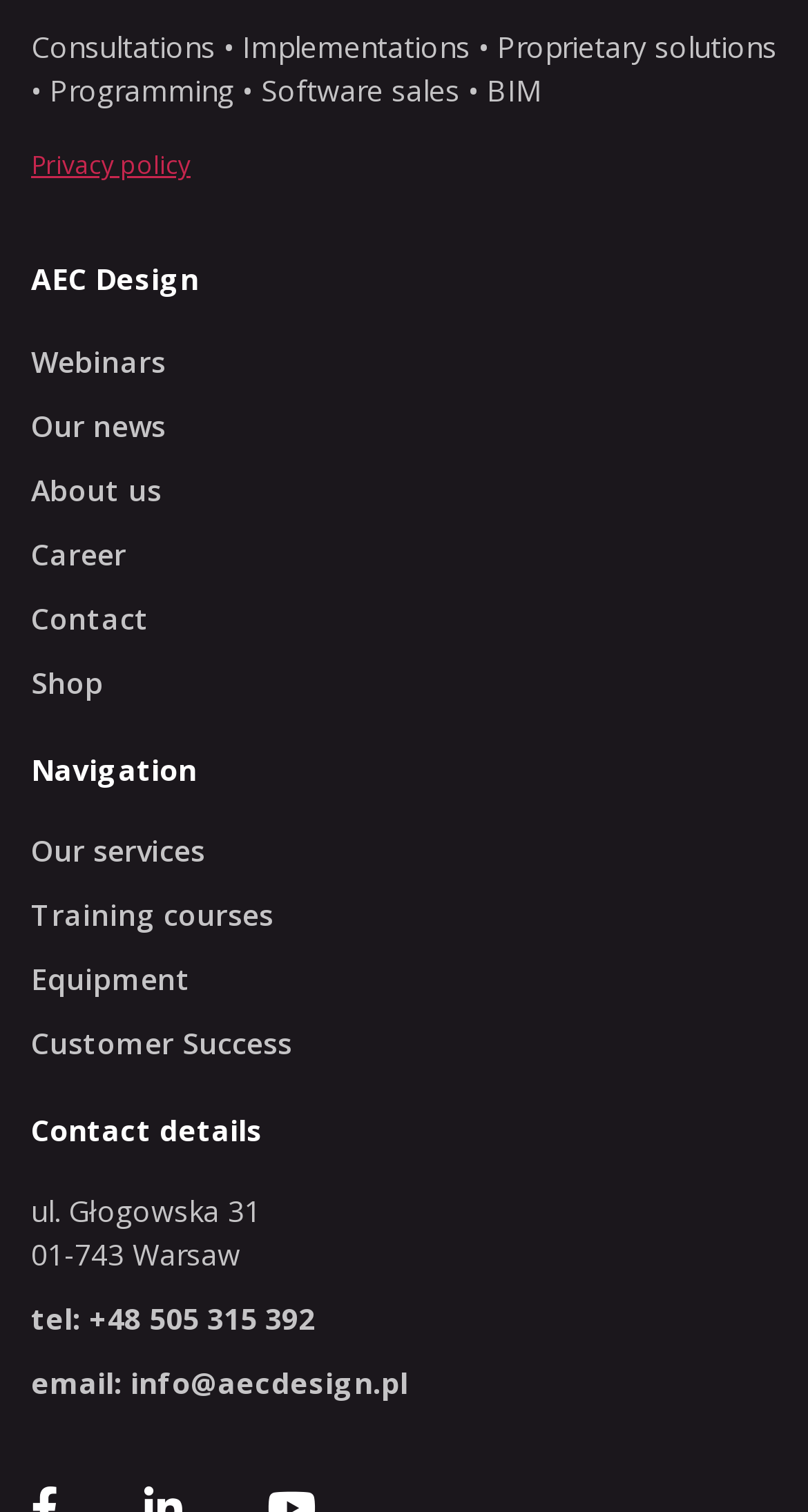Predict the bounding box for the UI component with the following description: "+48 505 315 392".

[0.1, 0.859, 0.39, 0.885]